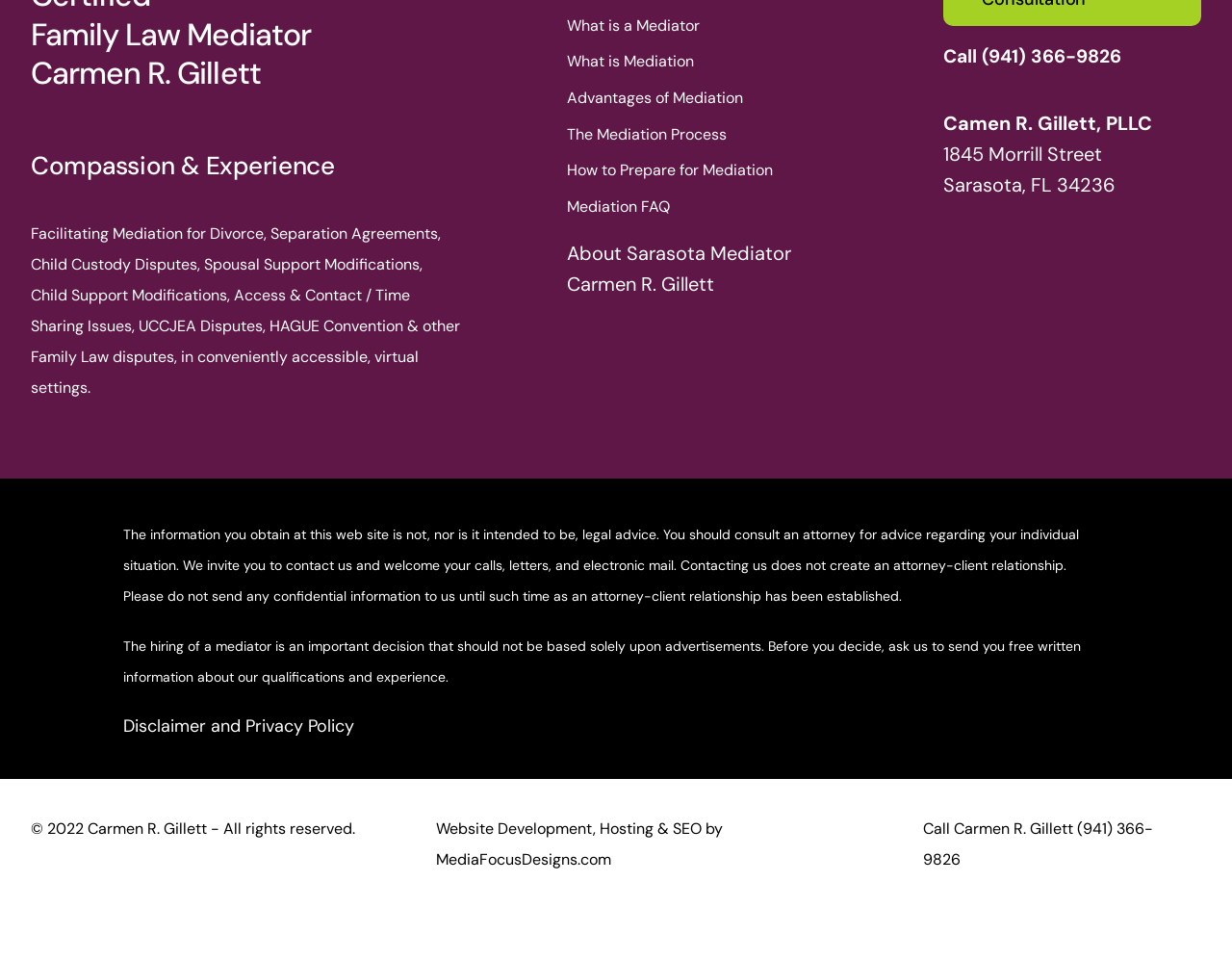Please use the details from the image to answer the following question comprehensively:
What should you do before deciding on a mediator?

The answer can be found in the StaticText 'The hiring of a mediator is an important decision that should not be based solely upon advertisements. Before you decide, ask us to send you free written information about our qualifications and experience'.